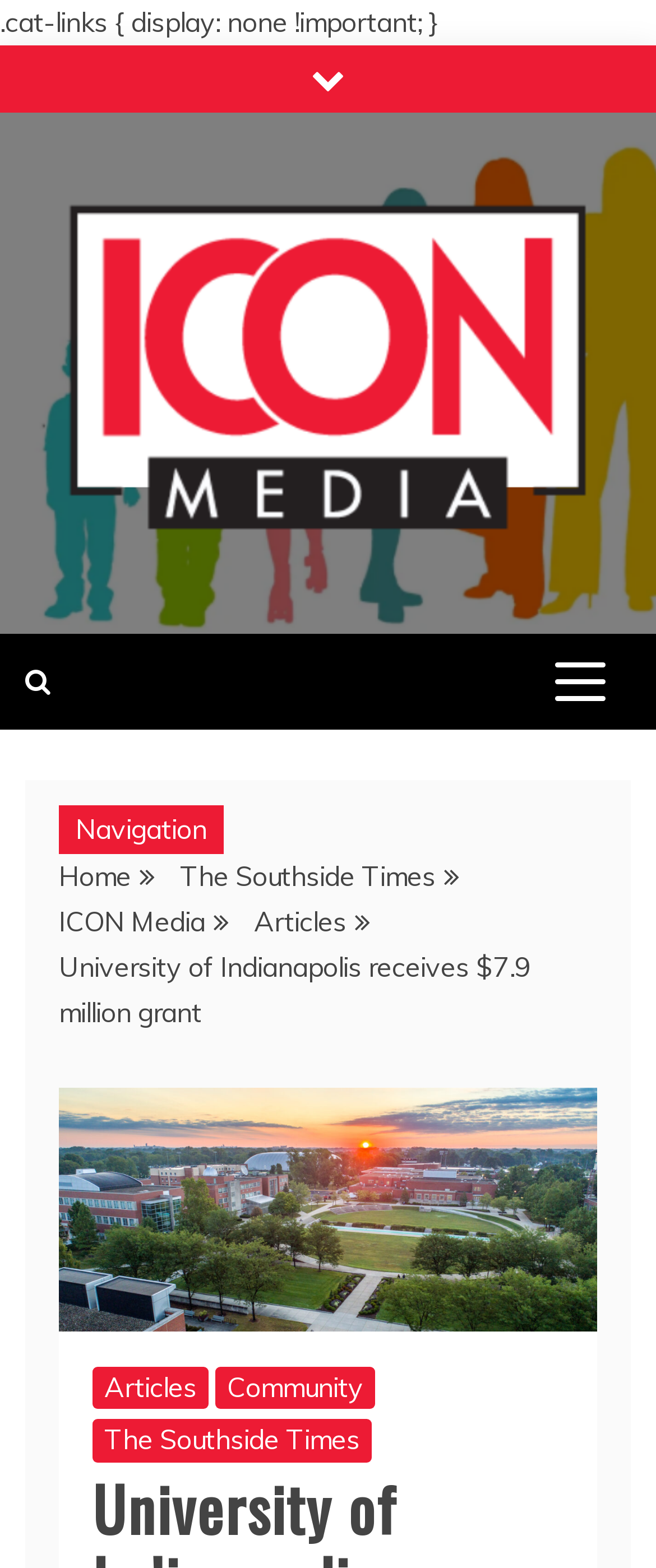What is the name of the media company?
Based on the image, answer the question with a single word or brief phrase.

My Icon Media